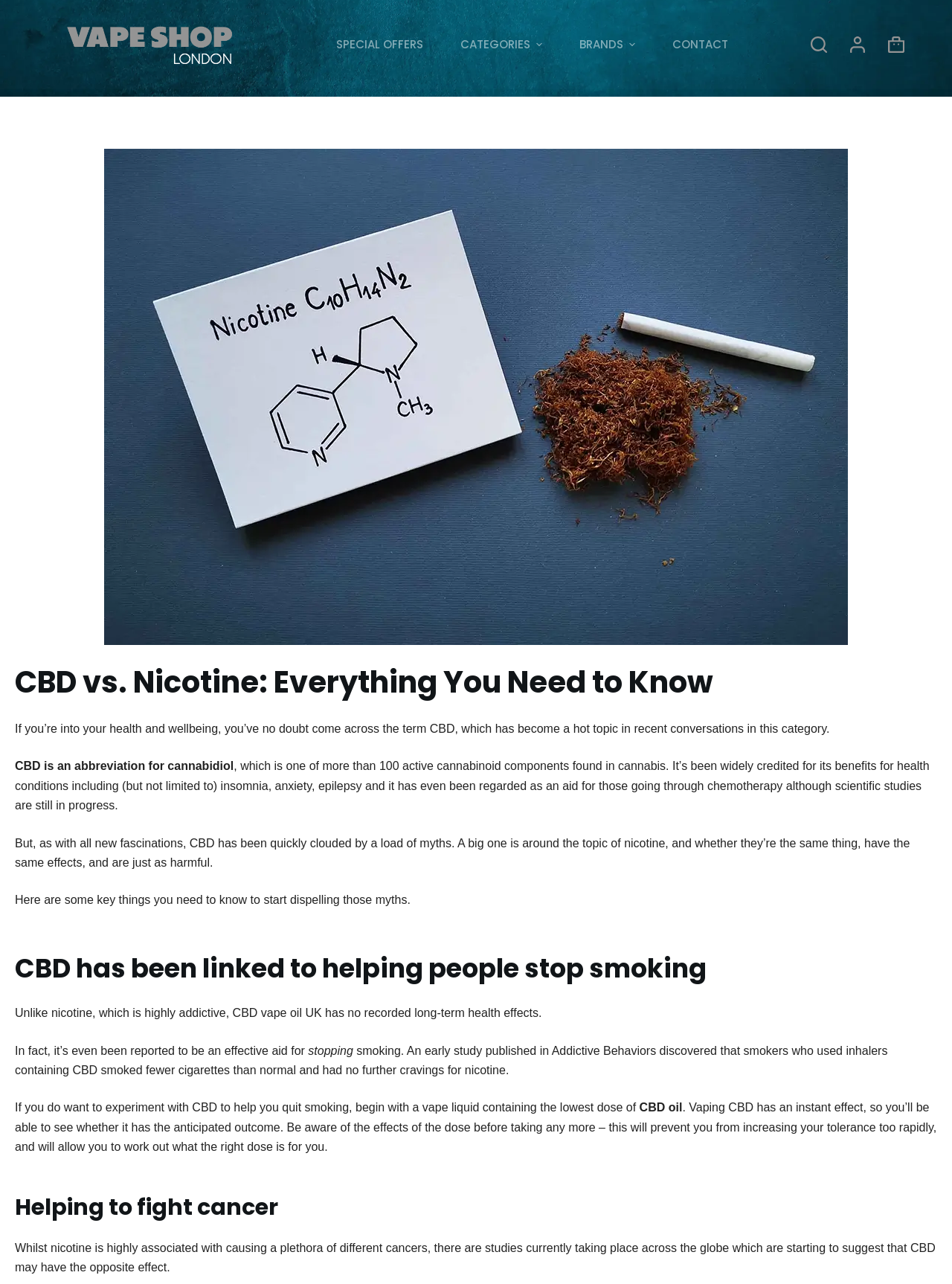Utilize the details in the image to give a detailed response to the question: What is the recommended way to use CBD to quit smoking?

The article suggests that if you want to experiment with CBD to help you quit smoking, you should begin with a vape liquid containing the lowest dose of CBD oil, and then observe the effects before taking any more.